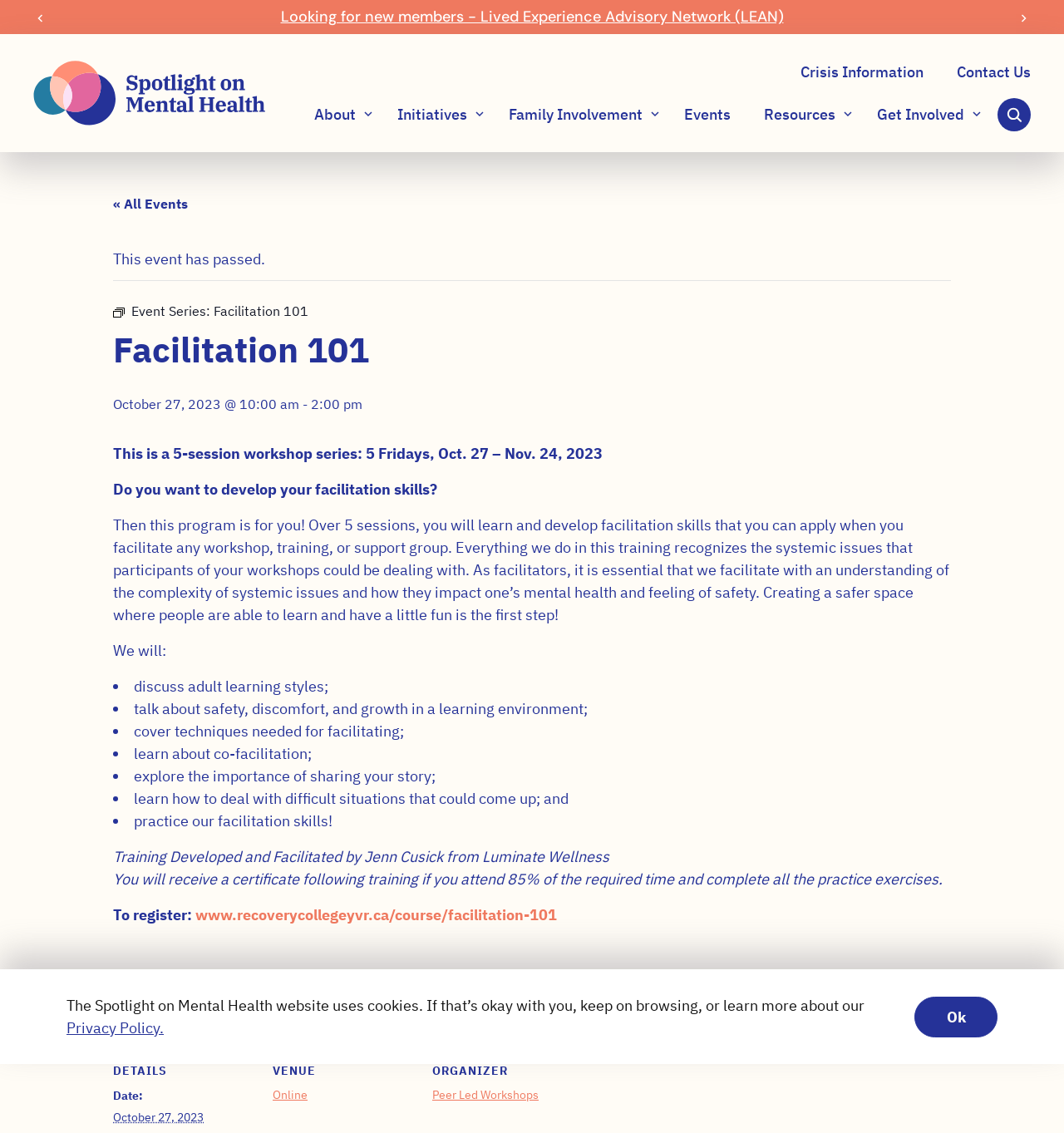Identify the bounding box coordinates of the part that should be clicked to carry out this instruction: "Click on the link 'Heating'".

None